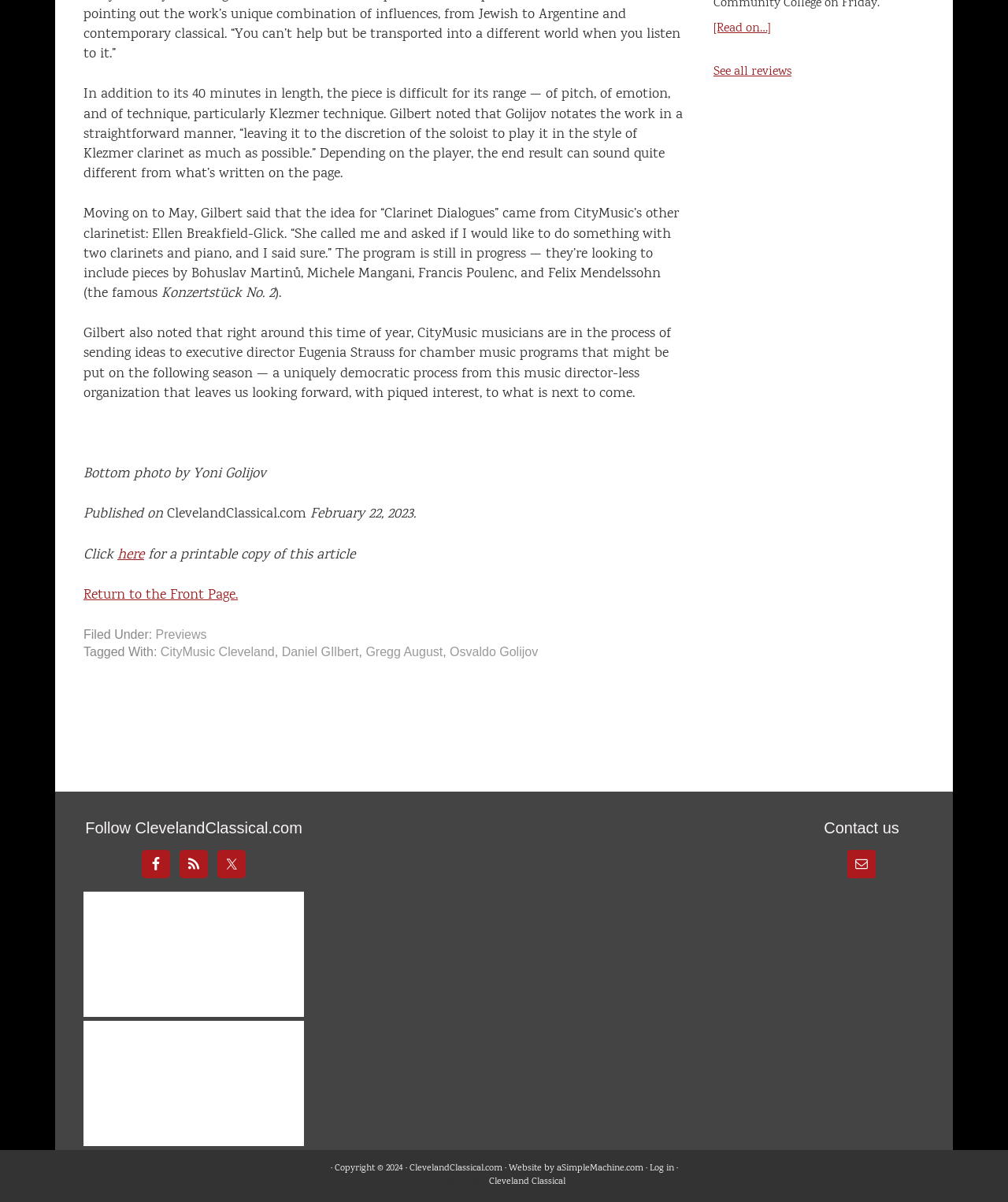Predict the bounding box coordinates for the UI element described as: "Log in". The coordinates should be four float numbers between 0 and 1, presented as [left, top, right, bottom].

[0.644, 0.967, 0.668, 0.978]